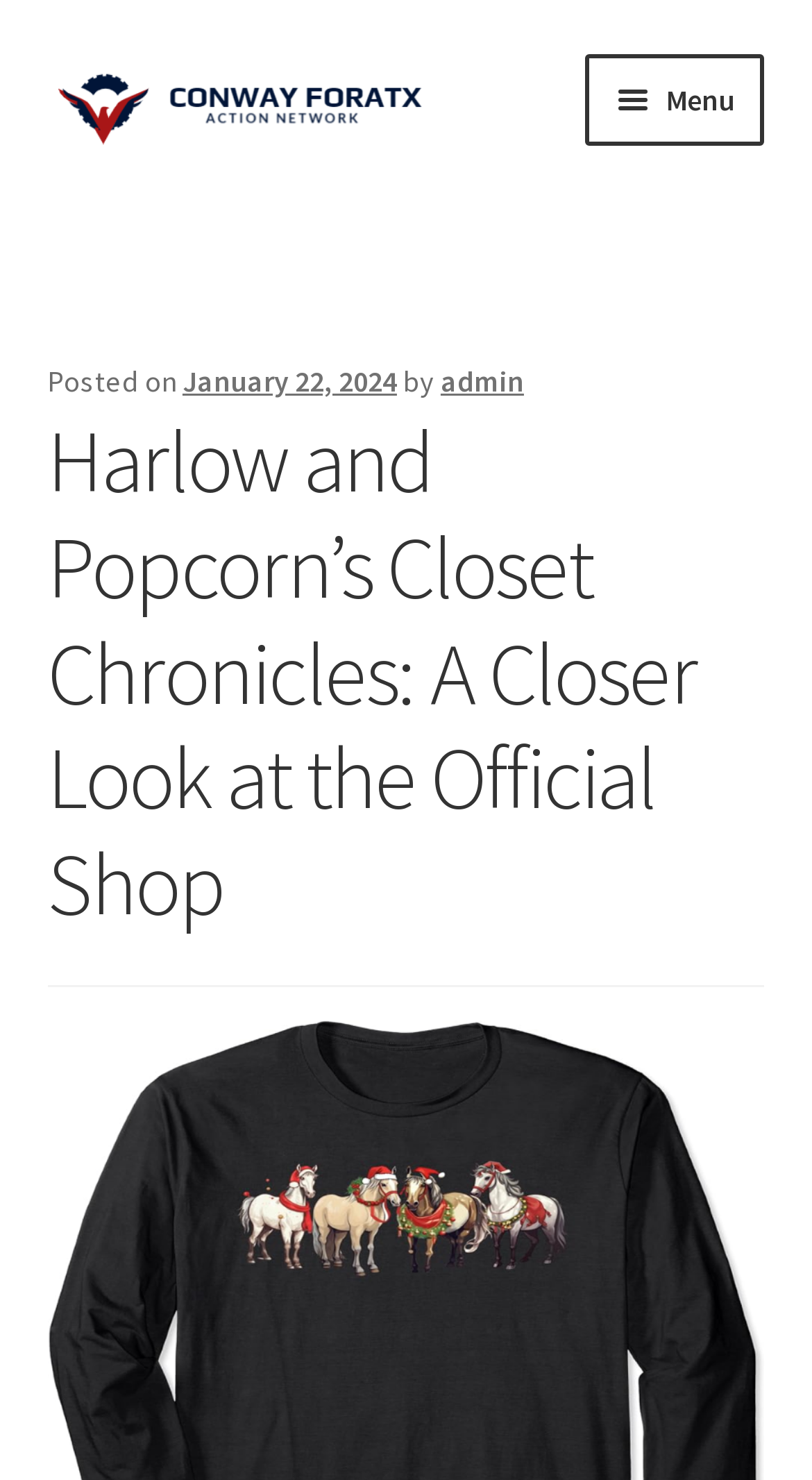Find the bounding box coordinates for the UI element that matches this description: "admin".

[0.543, 0.245, 0.645, 0.27]